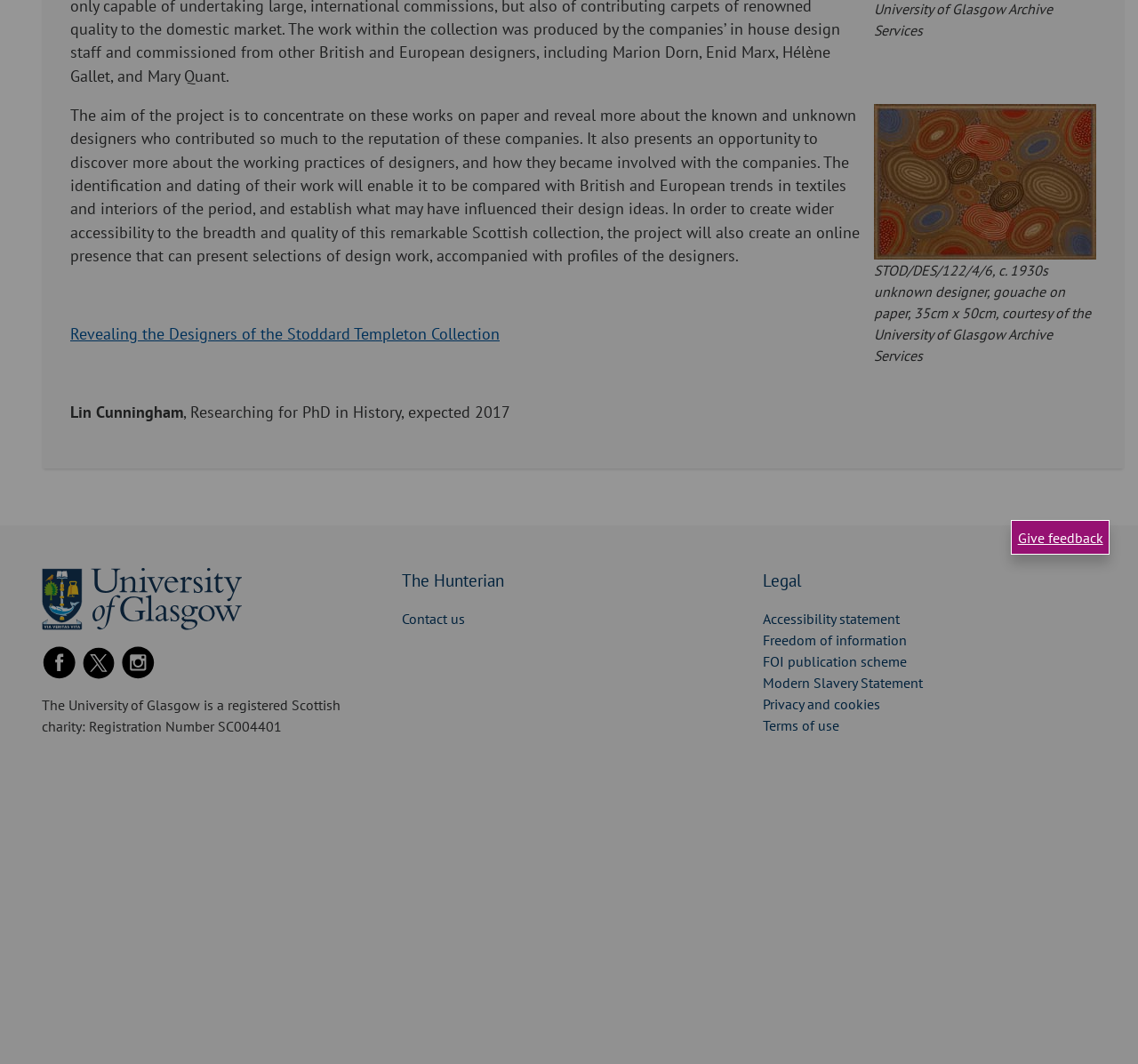Given the element description "Contact us" in the screenshot, predict the bounding box coordinates of that UI element.

[0.353, 0.573, 0.409, 0.59]